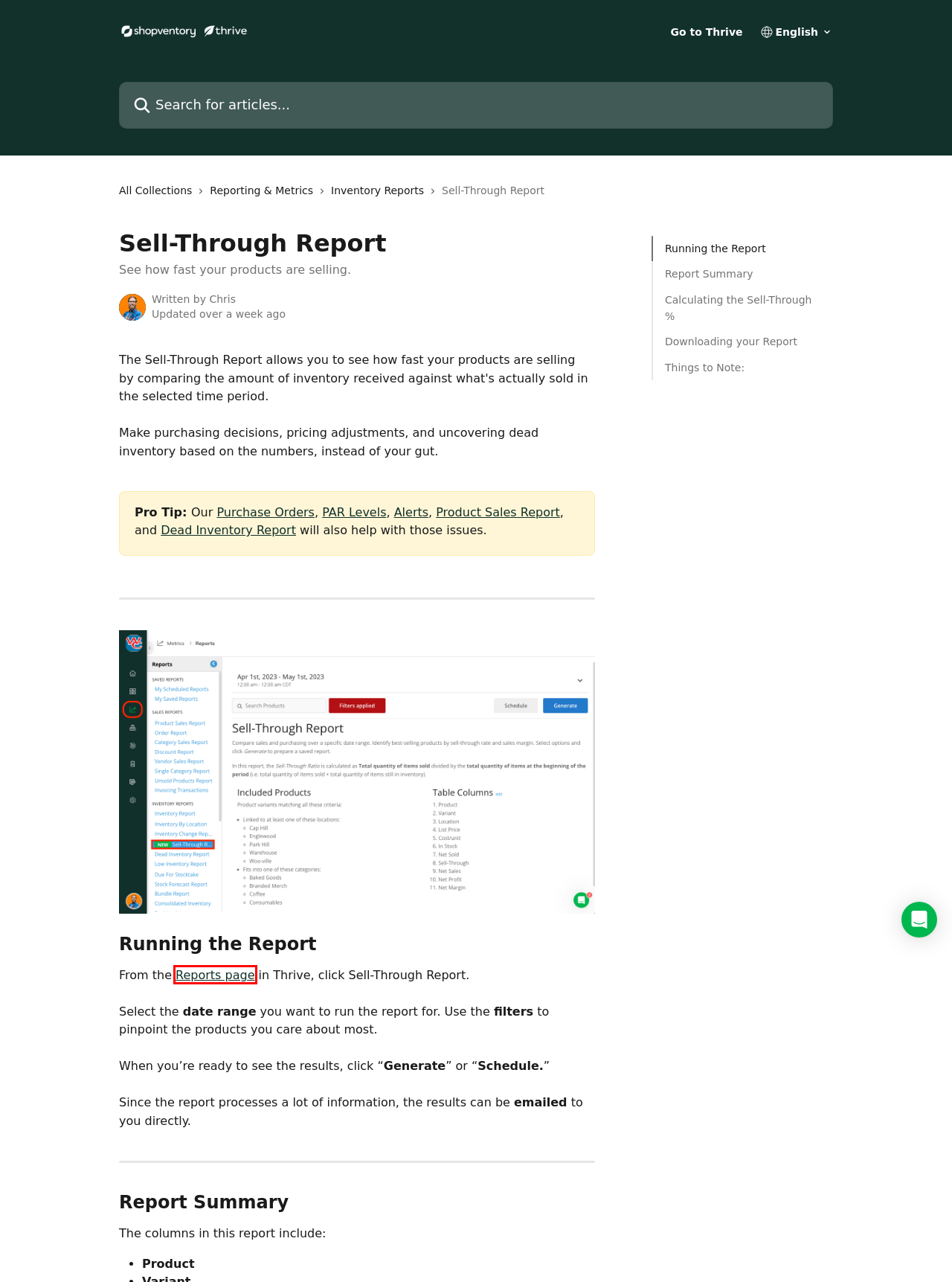A screenshot of a webpage is provided, featuring a red bounding box around a specific UI element. Identify the webpage description that most accurately reflects the new webpage after interacting with the selected element. Here are the candidates:
A. Inventory Reports | Thrive Help Center | Thrive by Shopventory
B. Order Report | Thrive Help Center | Thrive by Shopventory
C. Reporting & Metrics | Thrive Help Center | Thrive by Shopventory
D. Dead Inventory Report | Thrive Help Center | Thrive by Shopventory
E. Thrive | Home
F. Purchase Orders | Thrive Help Center | Thrive by Shopventory
G. PAR Levels & Reorder Quantities | Thrive Help Center | Thrive by Shopventory
H. Bundles | Thrive Help Center | Thrive by Shopventory

E